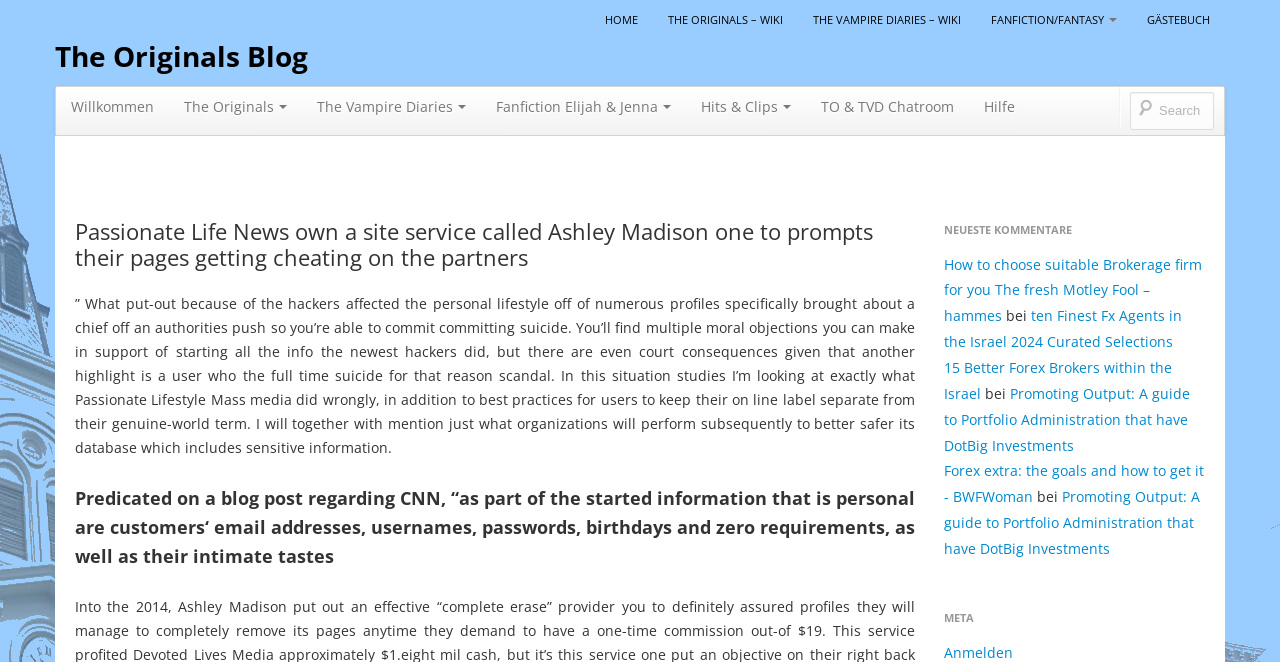Please find the bounding box coordinates of the element that you should click to achieve the following instruction: "Login to the website". The coordinates should be presented as four float numbers between 0 and 1: [left, top, right, bottom].

[0.738, 0.971, 0.792, 1.0]